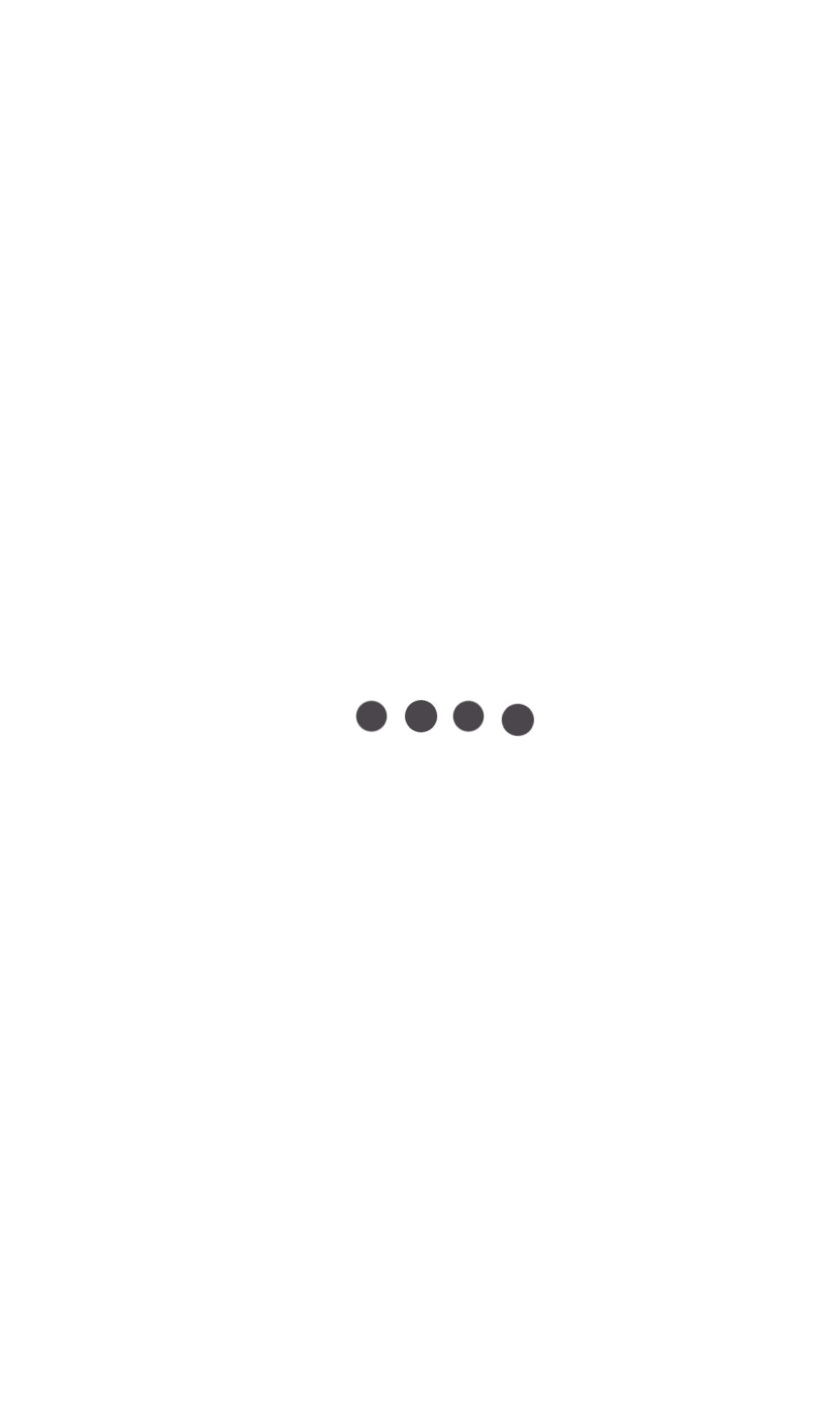What is the category of the link with the icon?
Please provide a single word or phrase based on the screenshot.

BUSINESS